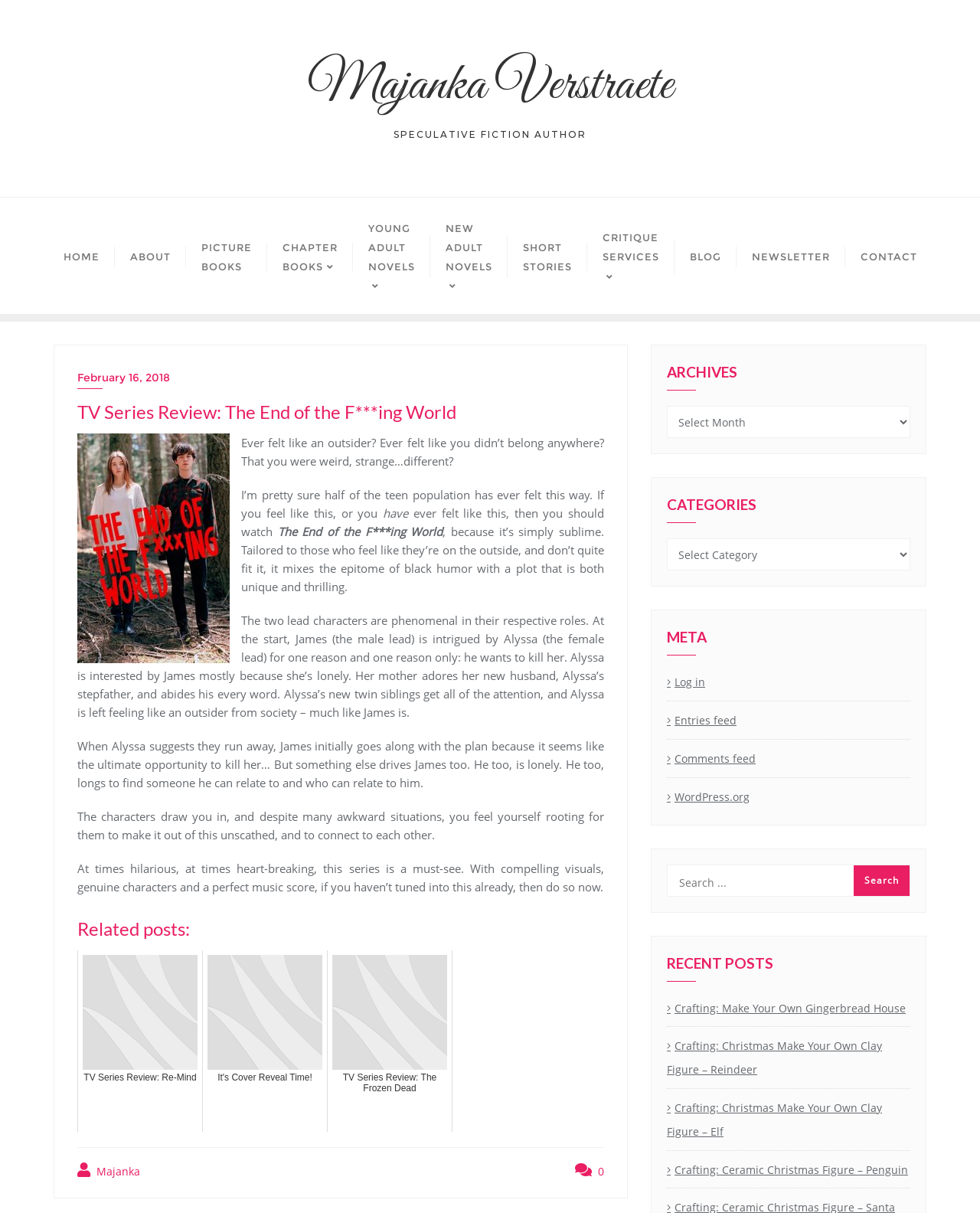Determine the bounding box coordinates for the area you should click to complete the following instruction: "Click on the 'CONTACT' link".

[0.862, 0.186, 0.951, 0.235]